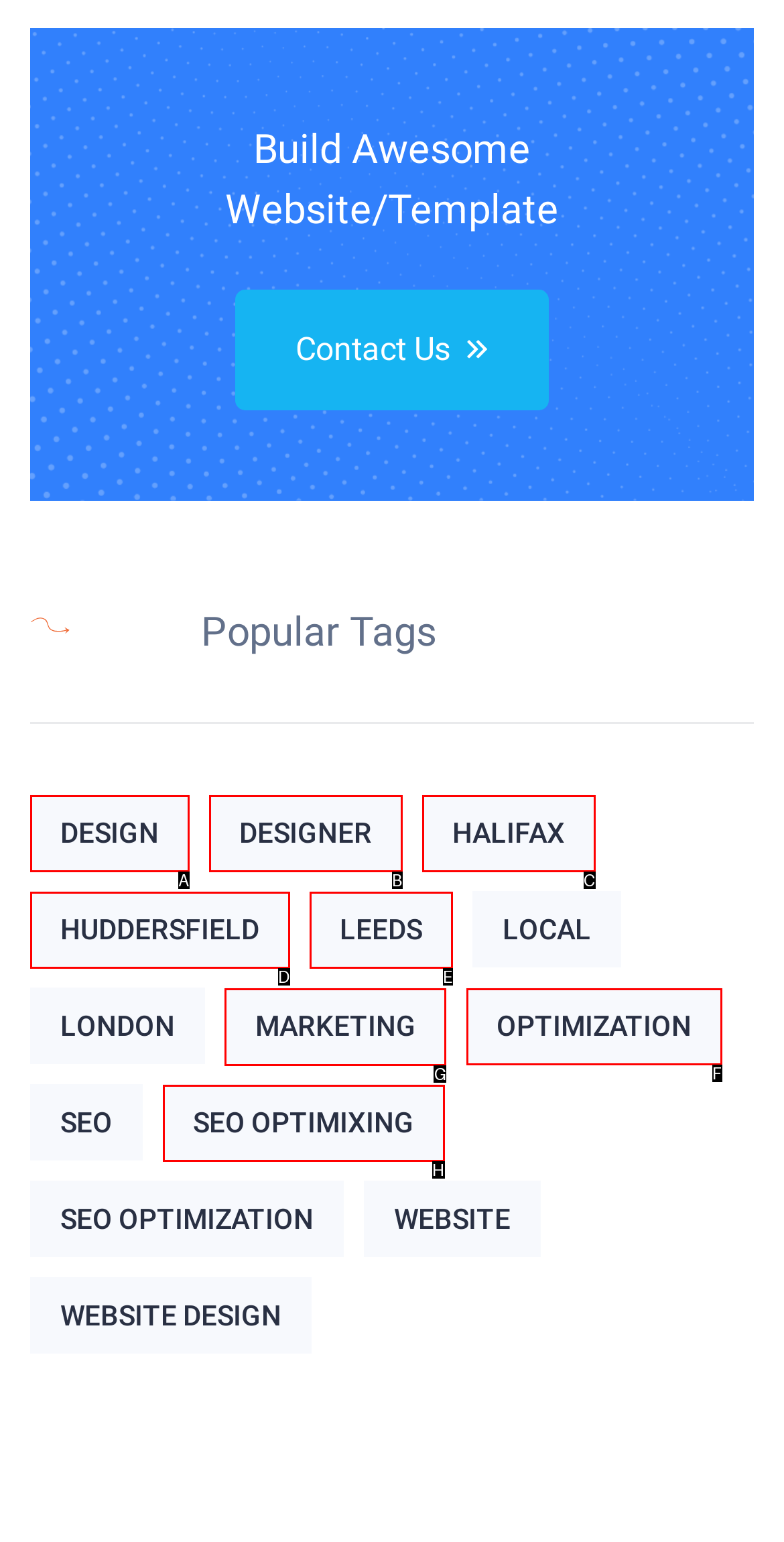Which option should be clicked to execute the task: Learn about Marketing?
Reply with the letter of the chosen option.

G